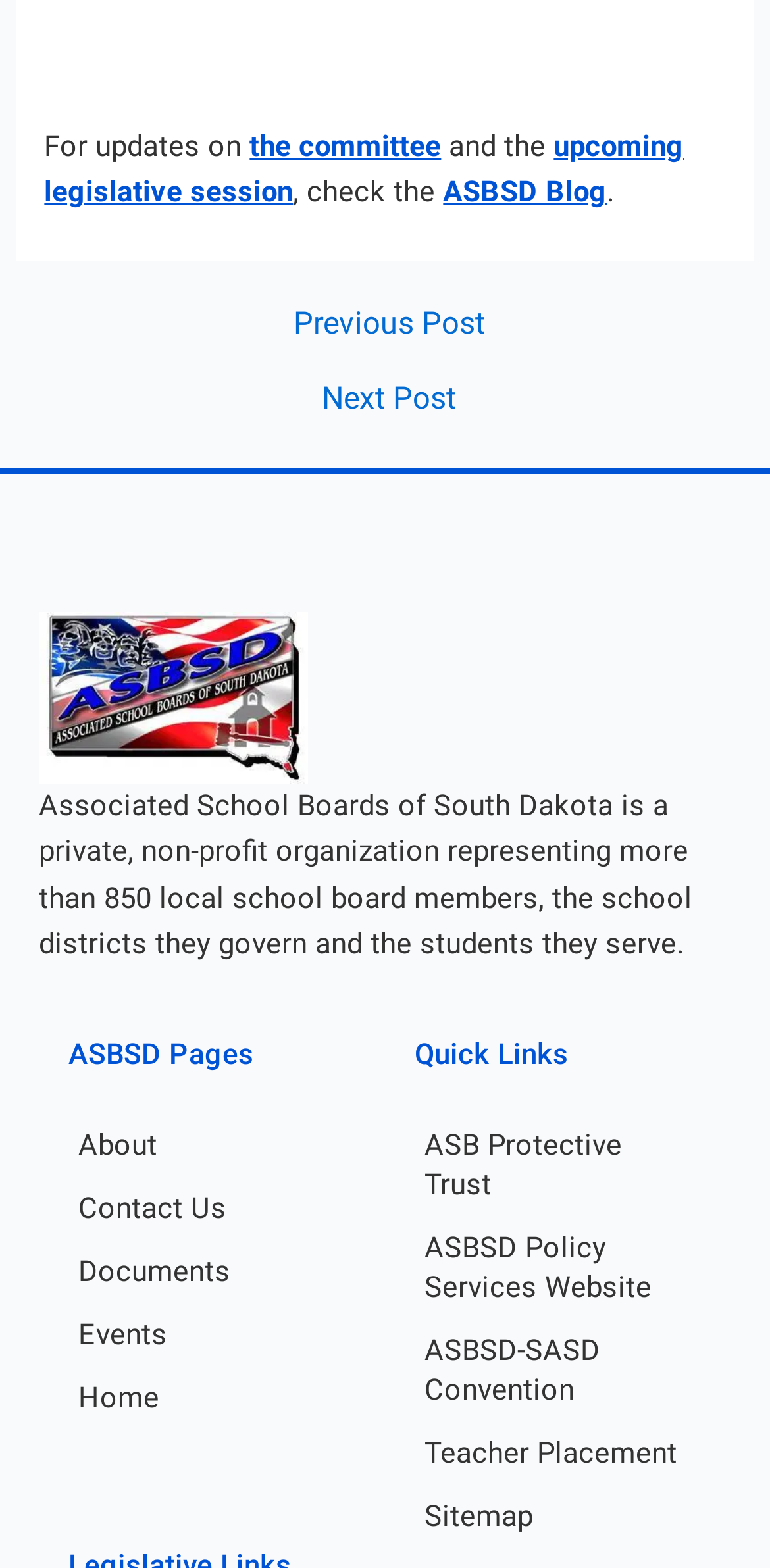Please determine the bounding box coordinates of the element's region to click for the following instruction: "Check the ASBSD Blog".

[0.576, 0.111, 0.788, 0.134]